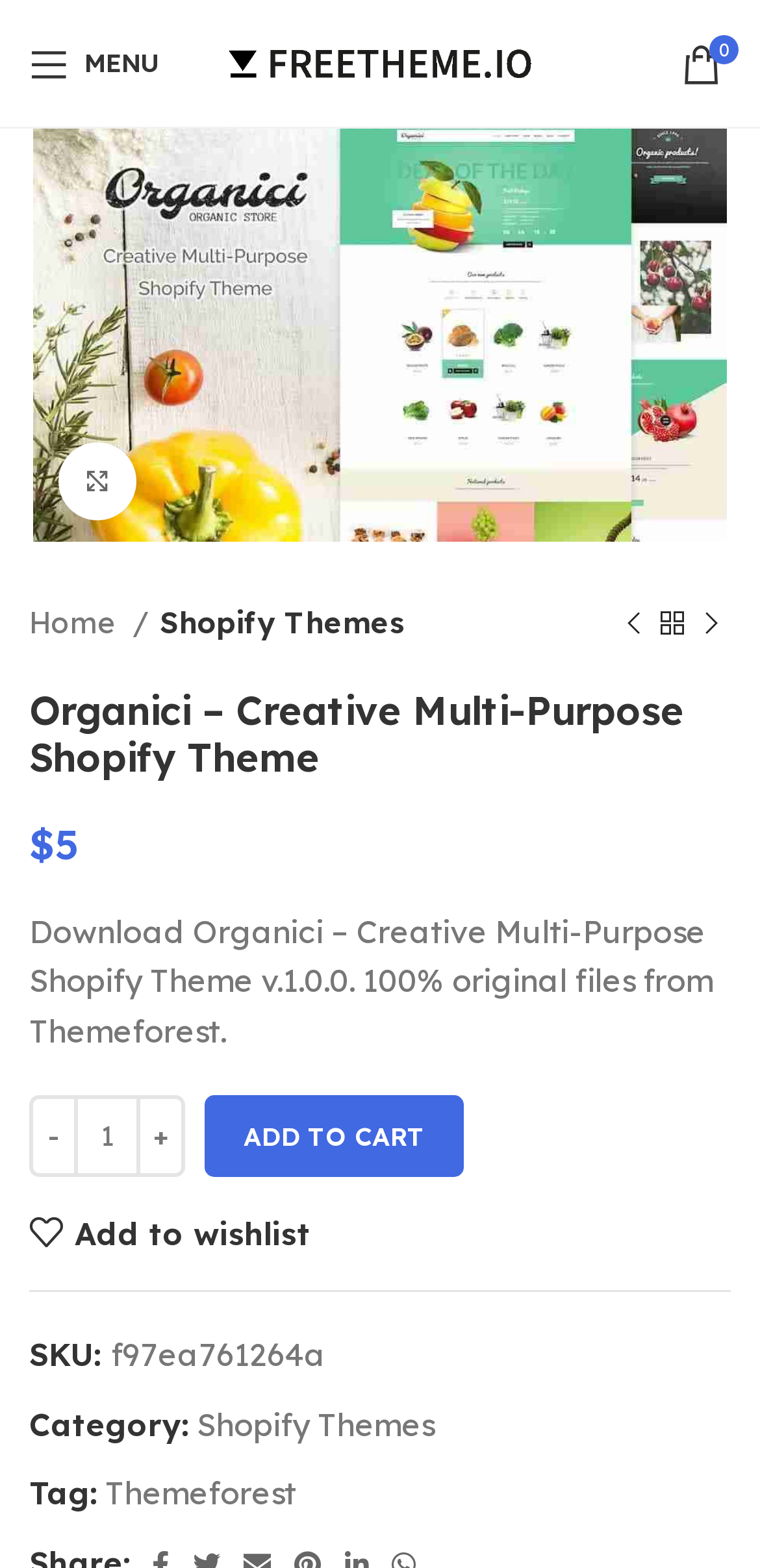Please determine the bounding box coordinates of the clickable area required to carry out the following instruction: "Increase product quantity". The coordinates must be four float numbers between 0 and 1, represented as [left, top, right, bottom].

[0.179, 0.699, 0.244, 0.751]